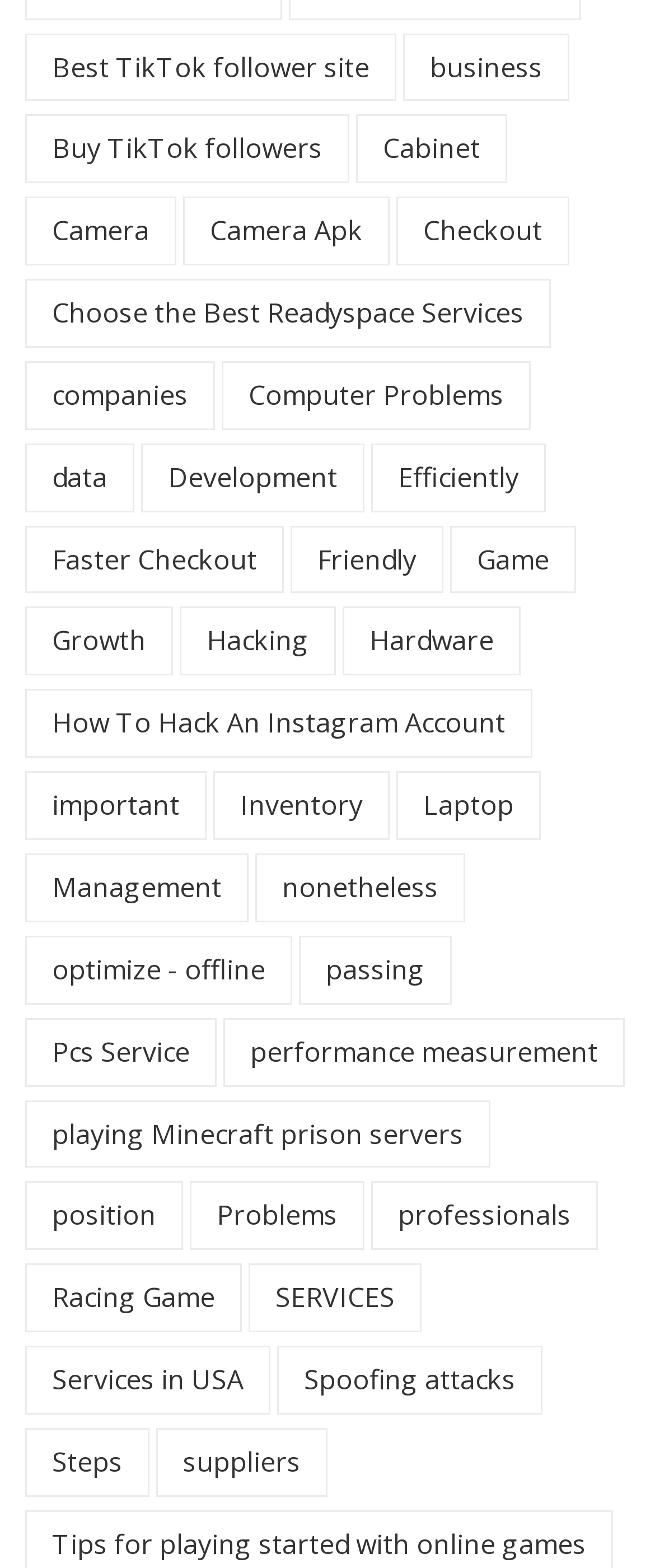Identify the bounding box coordinates of the region that should be clicked to execute the following instruction: "Explore Development".

[0.215, 0.283, 0.556, 0.326]